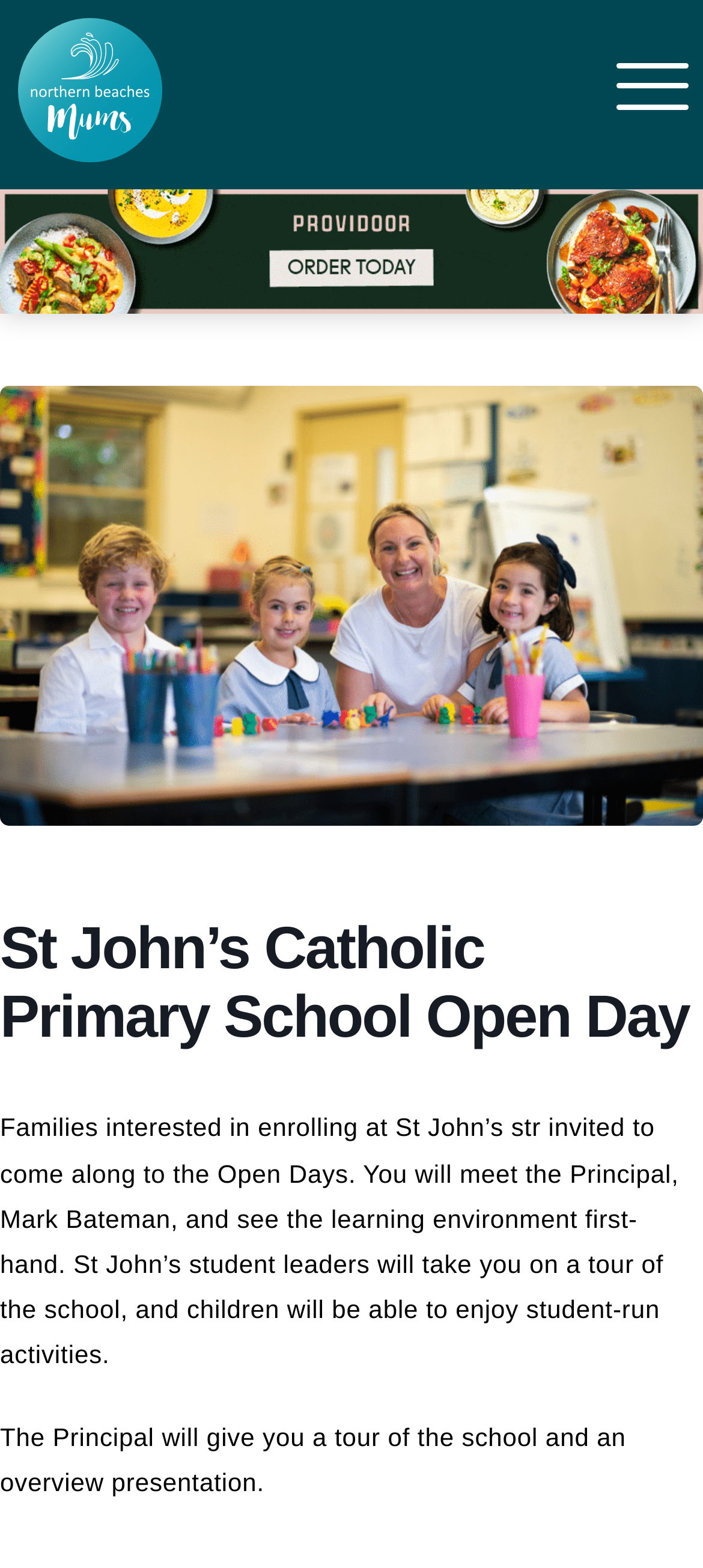Highlight the bounding box of the UI element that corresponds to this description: "alt="Northern Beaches Mums Group"".

[0.0, 0.097, 0.256, 0.12]